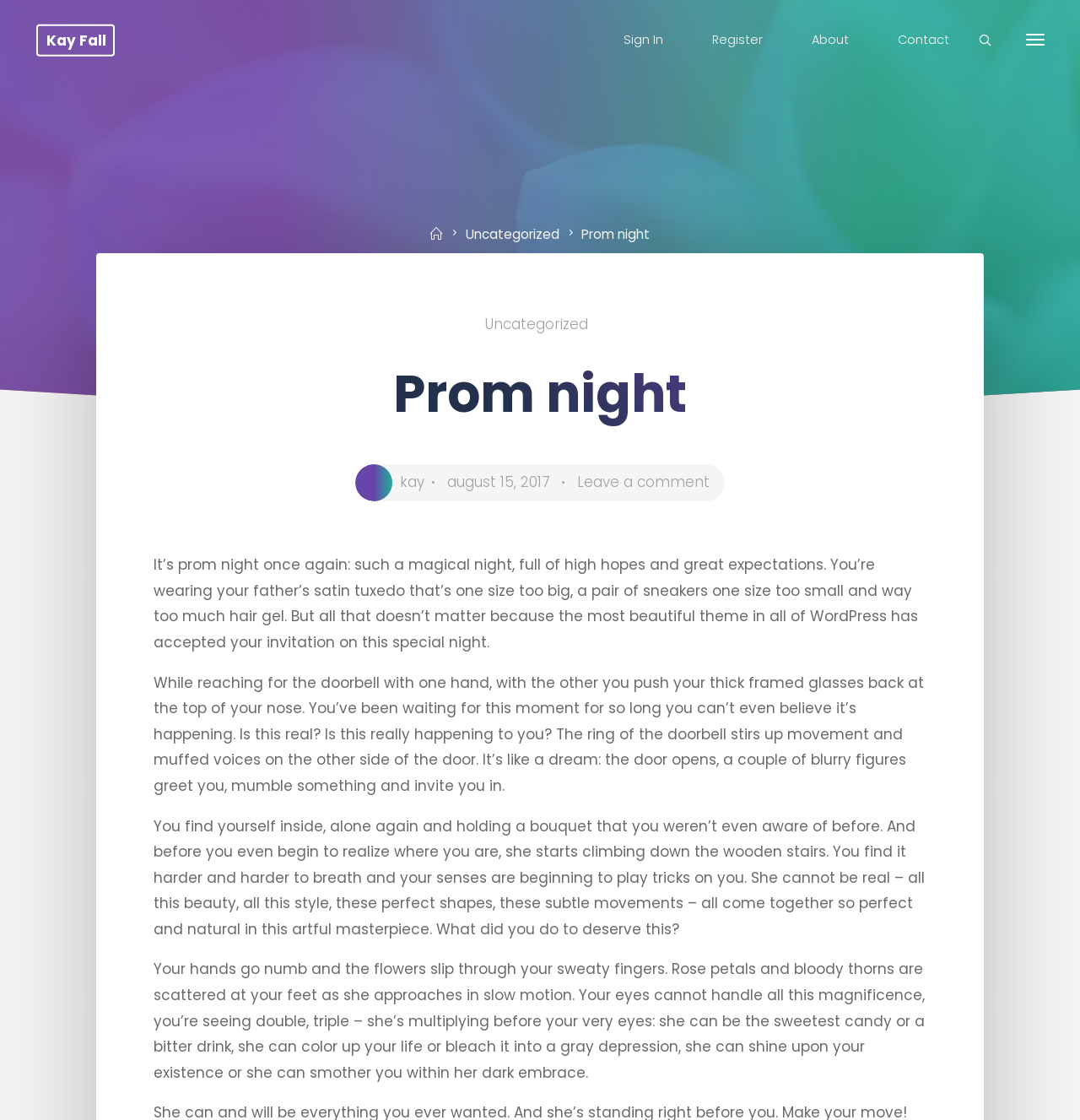What is the theme of the article?
Examine the webpage screenshot and provide an in-depth answer to the question.

The theme of the article can be inferred from the title 'Prom night' and the content of the article, which describes a prom night experience.